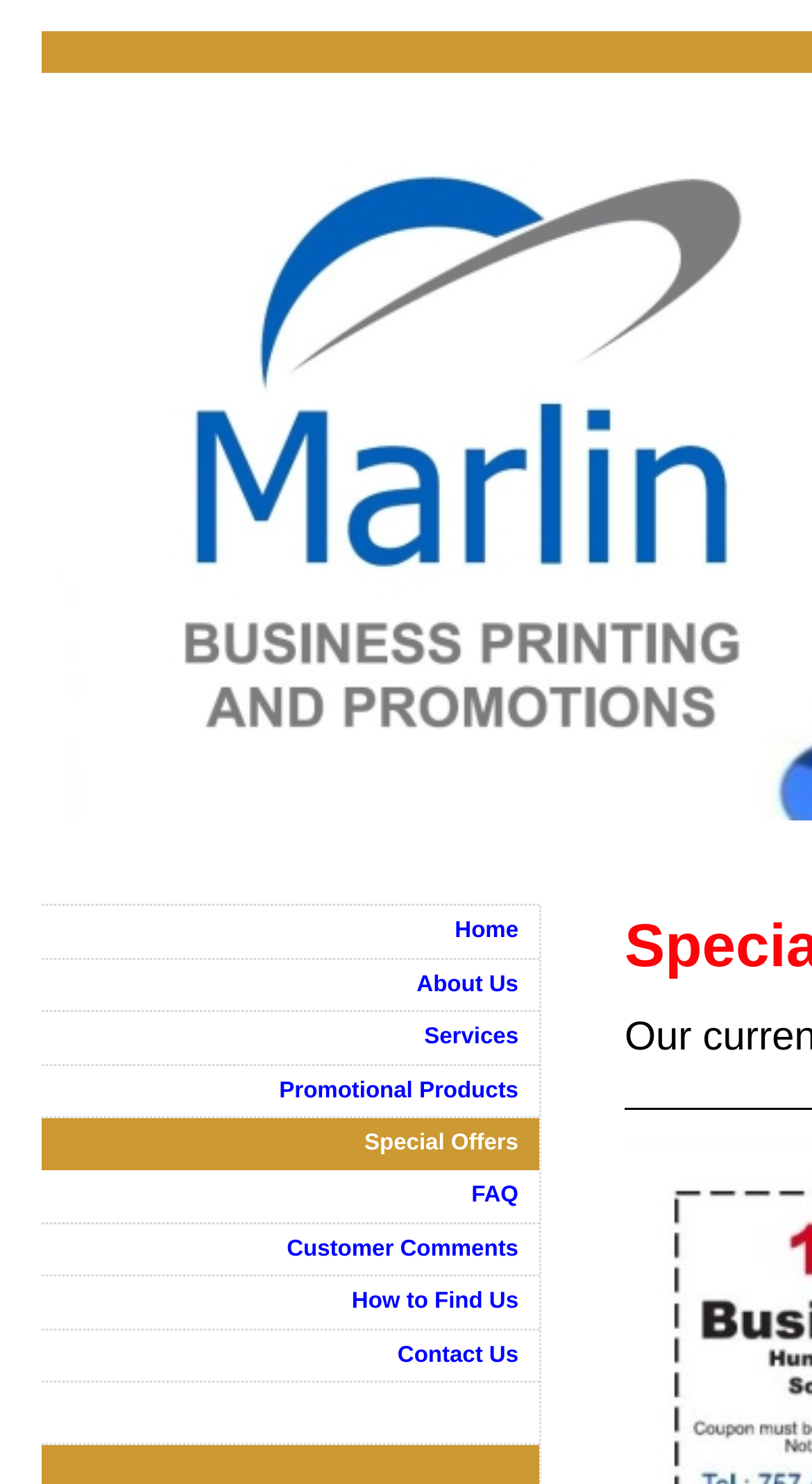What is the name of the company?
Based on the image, give a concise answer in the form of a single word or short phrase.

MARLIN BUSINESS FORMS, INC.